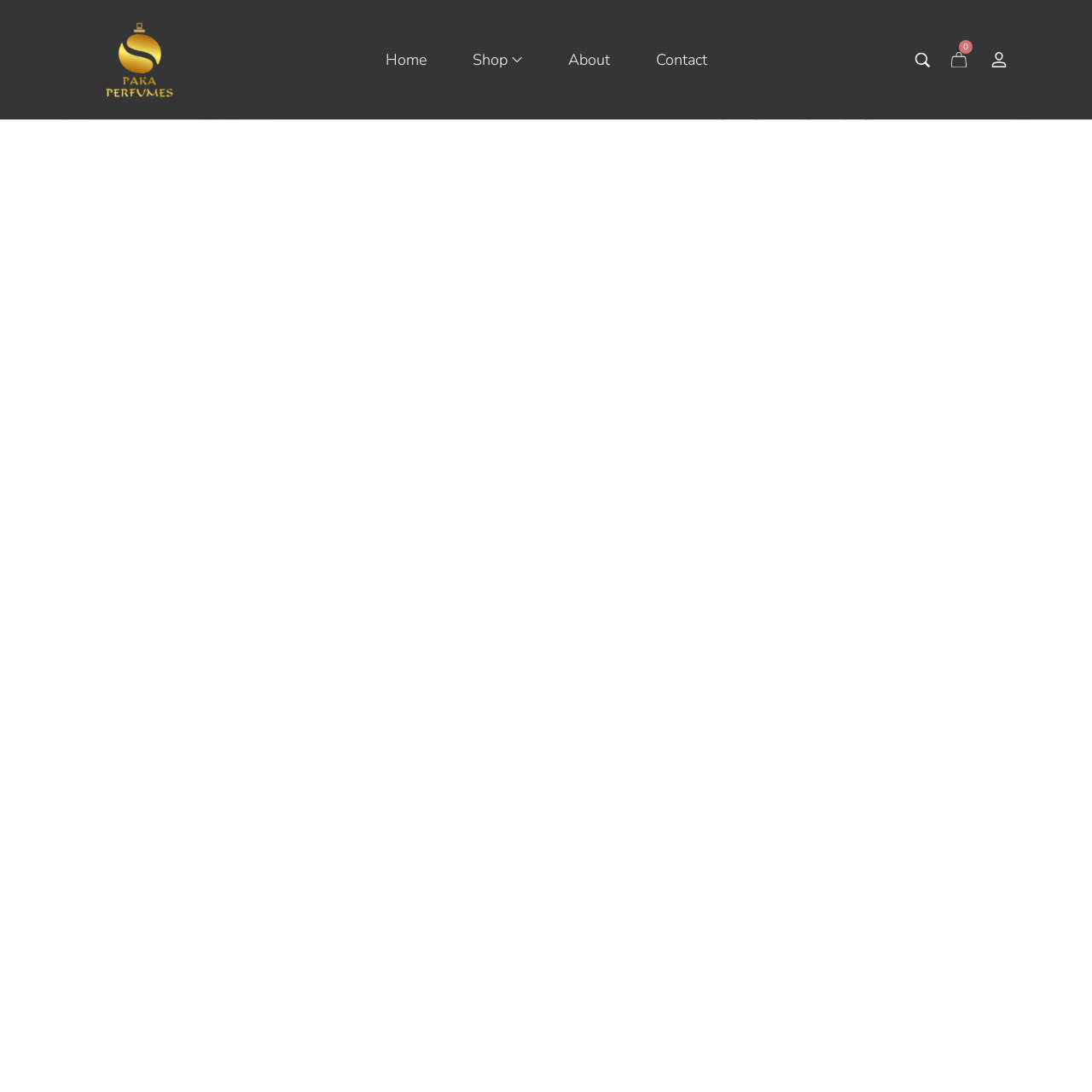Refer to the image and offer a detailed explanation in response to the question: What is the purpose of the button on the top-right corner?

I examined the button on the top-right corner, which has an image and the text 'Search entire store …'. This suggests that the purpose of the button is to search the entire store.